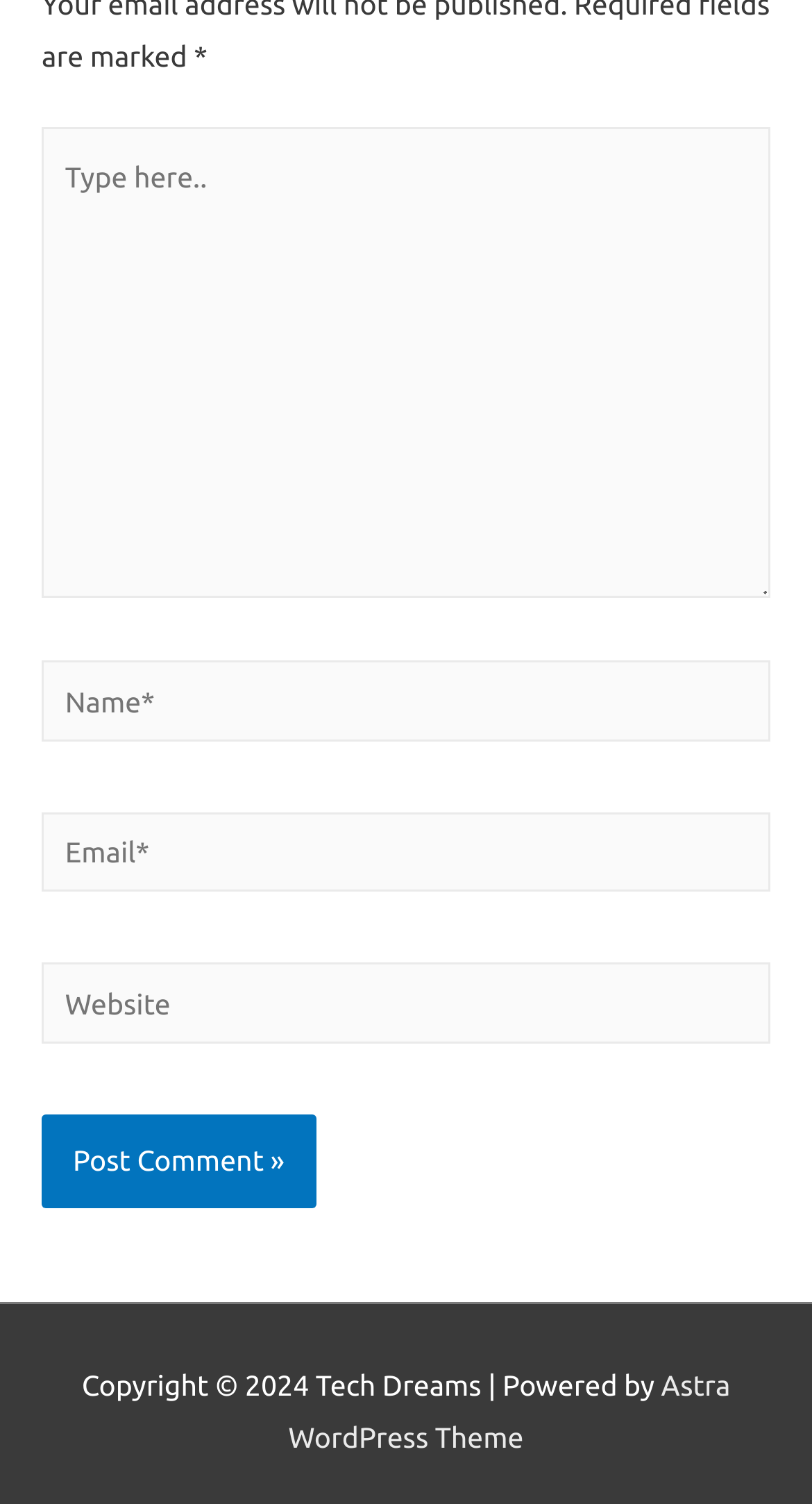Based on the visual content of the image, answer the question thoroughly: What is the name of the WordPress theme used?

I looked at the link element with ID 57, which is located at the bottom of the webpage. The text of this element is 'Astra WordPress Theme', which indicates that the WordPress theme used is Astra.